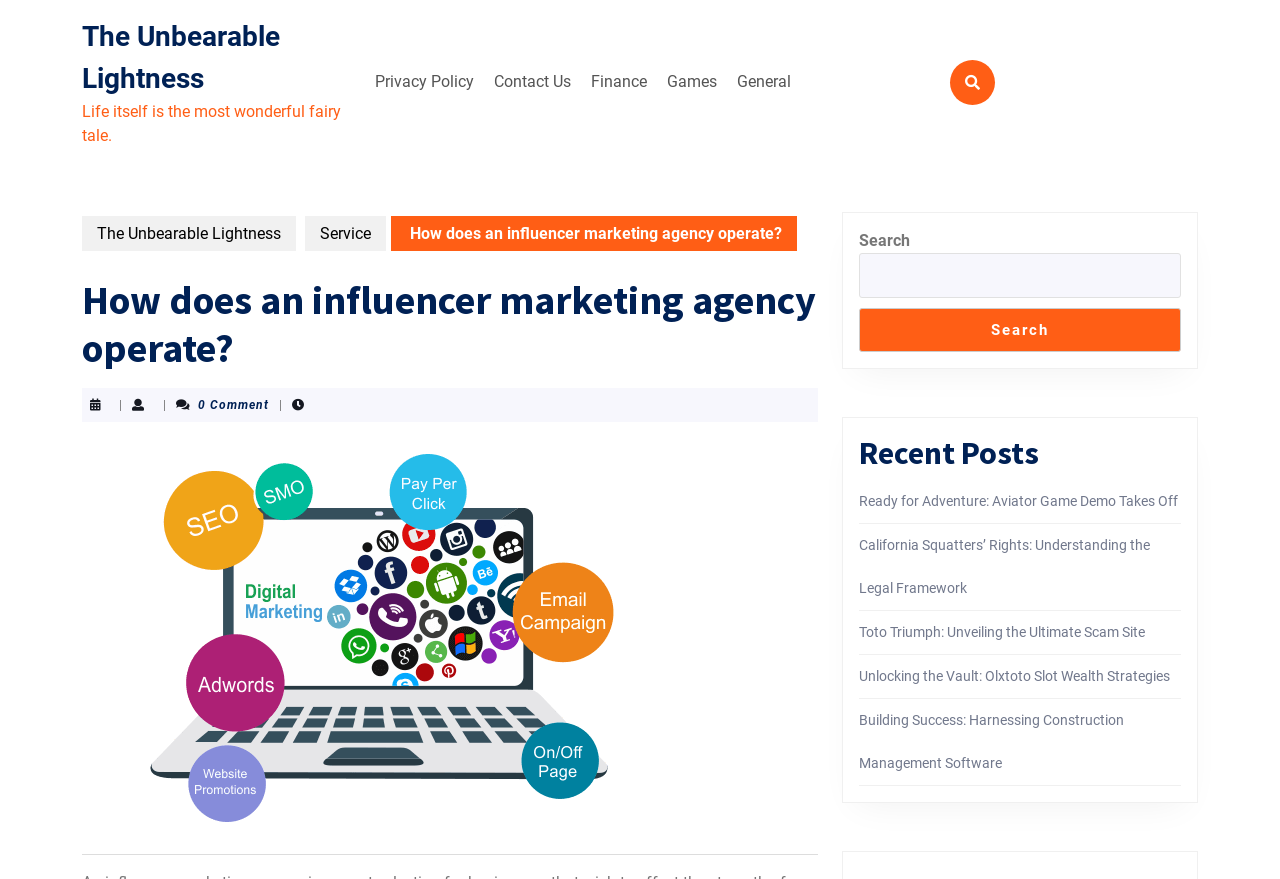Can you determine the bounding box coordinates of the area that needs to be clicked to fulfill the following instruction: "Click on the 'Contact Us' link"?

[0.38, 0.071, 0.452, 0.116]